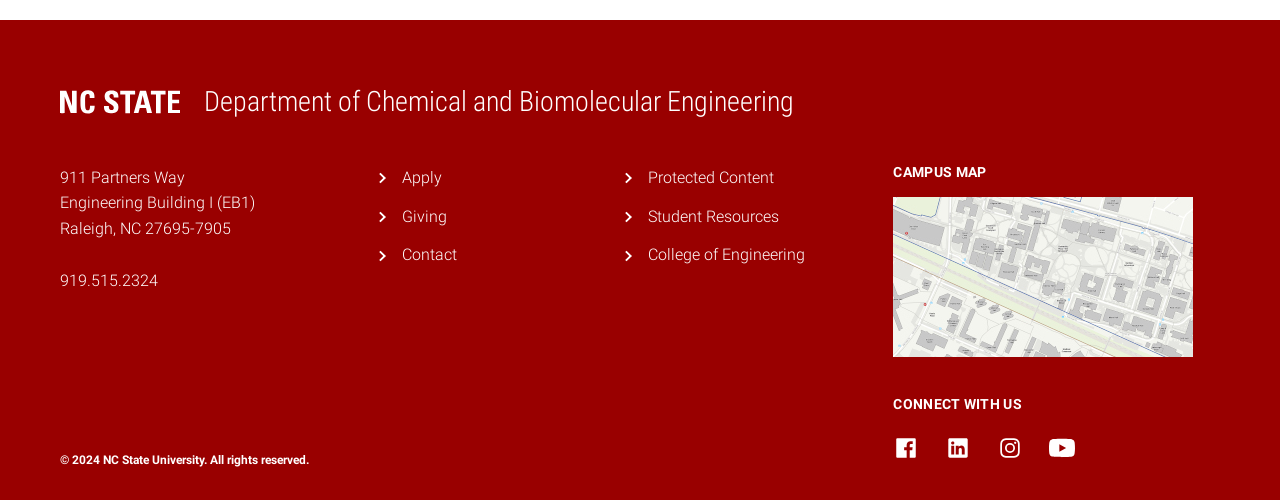What is the address of the Engineering Building I?
Look at the image and answer the question with a single word or phrase.

911 Partners Way